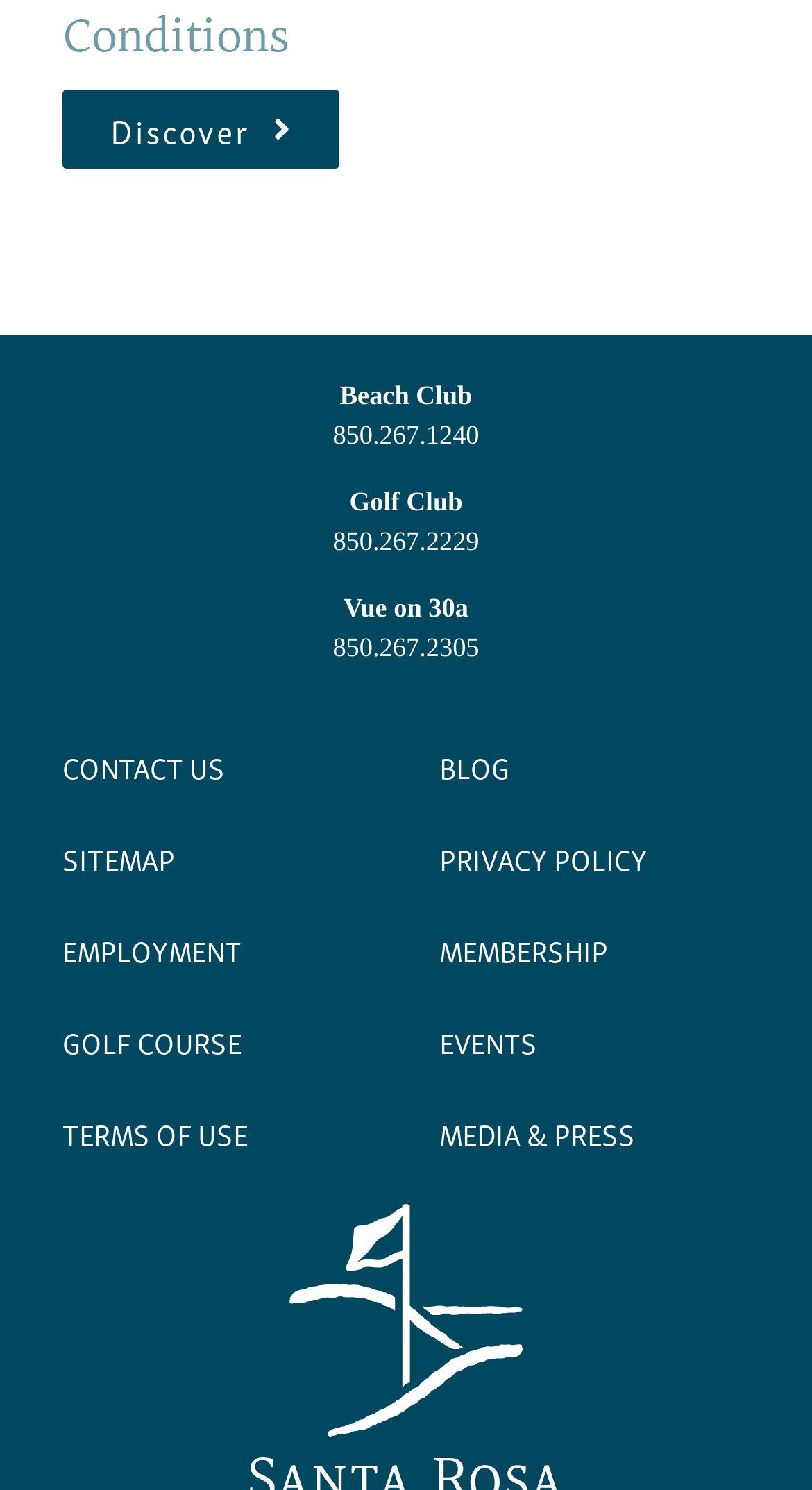Can you find the bounding box coordinates for the element to click on to achieve the instruction: "Check PRIVACY POLICY"?

[0.541, 0.557, 0.964, 0.596]